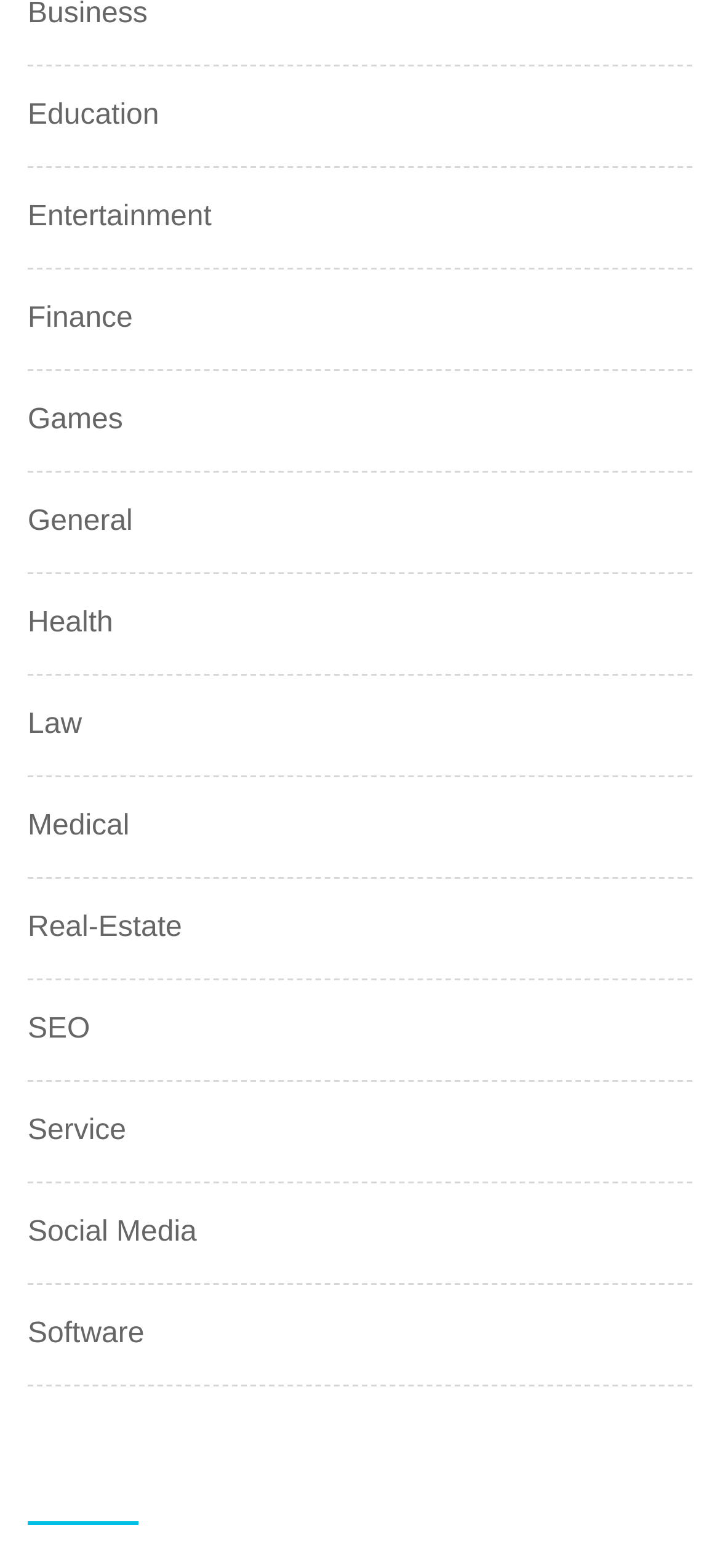Indicate the bounding box coordinates of the element that needs to be clicked to satisfy the following instruction: "Go to Social Media". The coordinates should be four float numbers between 0 and 1, i.e., [left, top, right, bottom].

[0.038, 0.772, 0.273, 0.8]